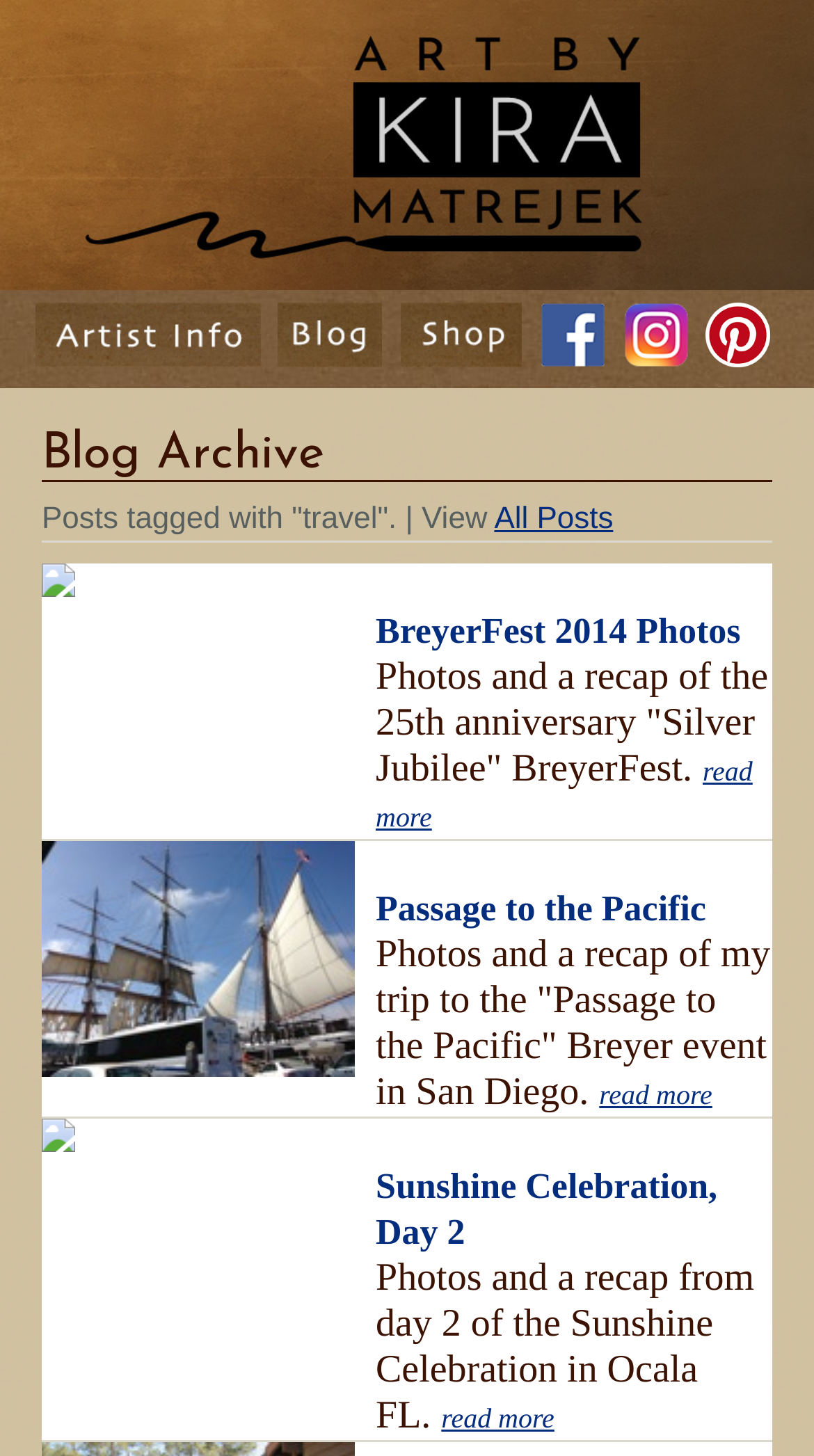How many social media links are there?
Analyze the image and provide a thorough answer to the question.

There are three social media links on the webpage, which are 'My Facebook Page', 'My Instagram Page', and 'My Pinterest Page'. These links are located at the top-right corner of the webpage.